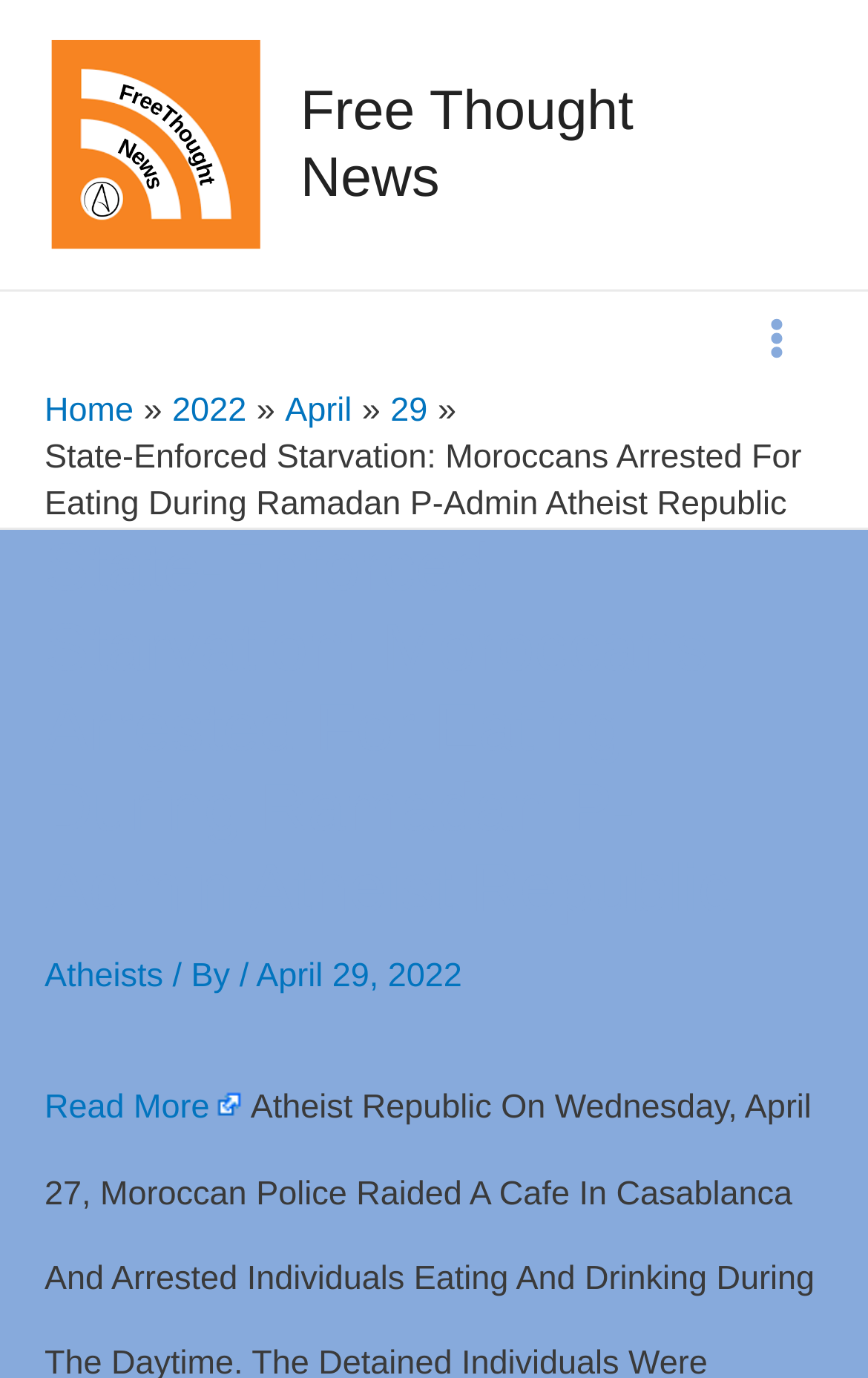What is the category of the article?
Look at the screenshot and give a one-word or phrase answer.

Atheists